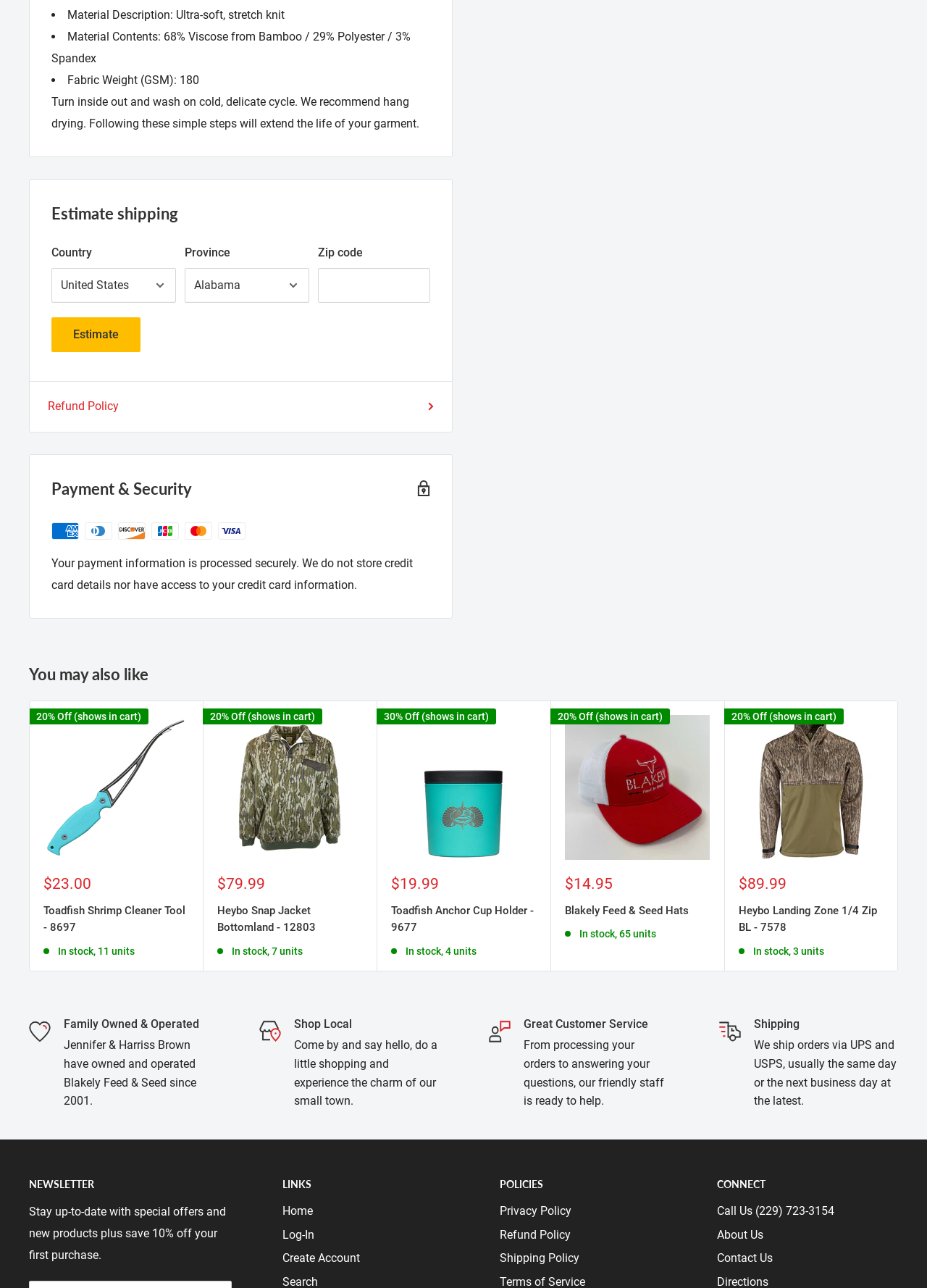Determine the bounding box coordinates of the area to click in order to meet this instruction: "View products you may also like".

[0.031, 0.514, 0.969, 0.532]